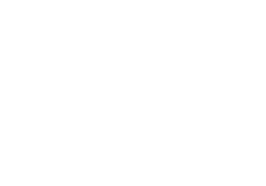Answer this question using a single word or a brief phrase:
What is the topic of the broader discussion?

Industrial refrigeration